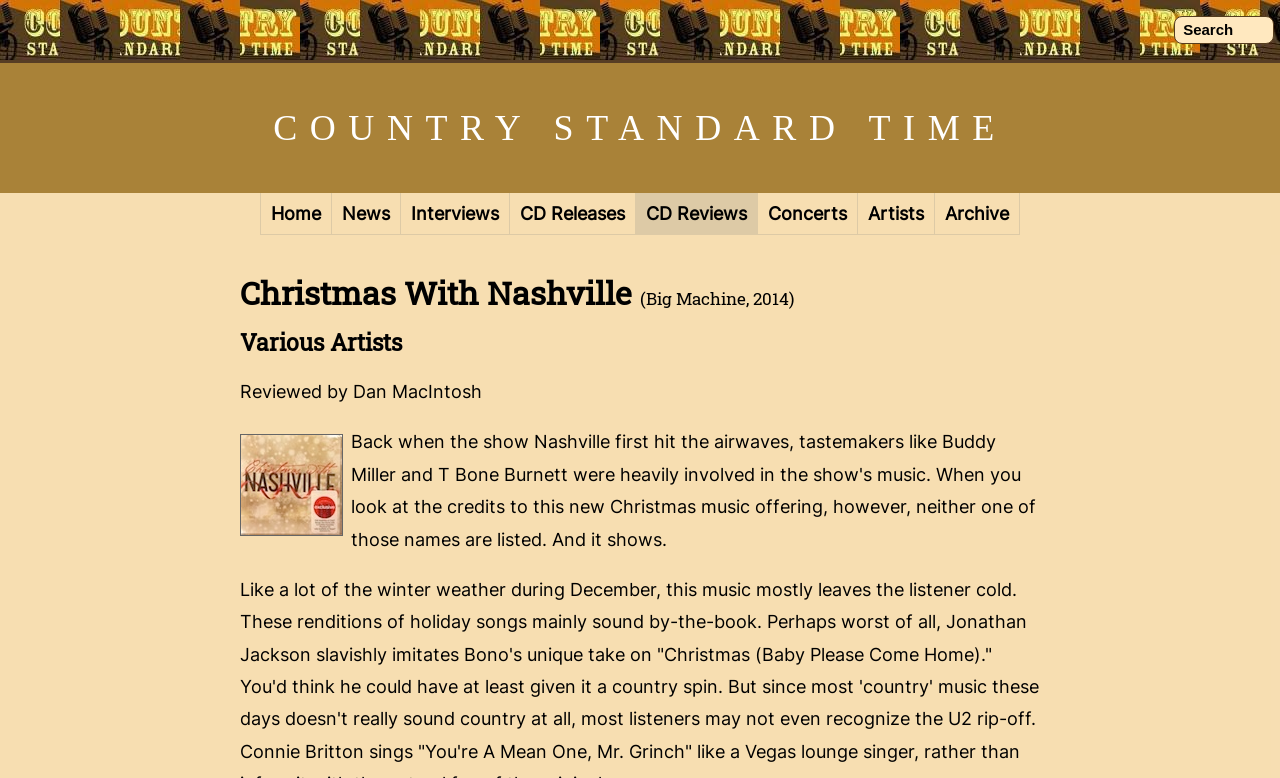Who reviewed the album?
Using the image, give a concise answer in the form of a single word or short phrase.

Dan MacIntosh